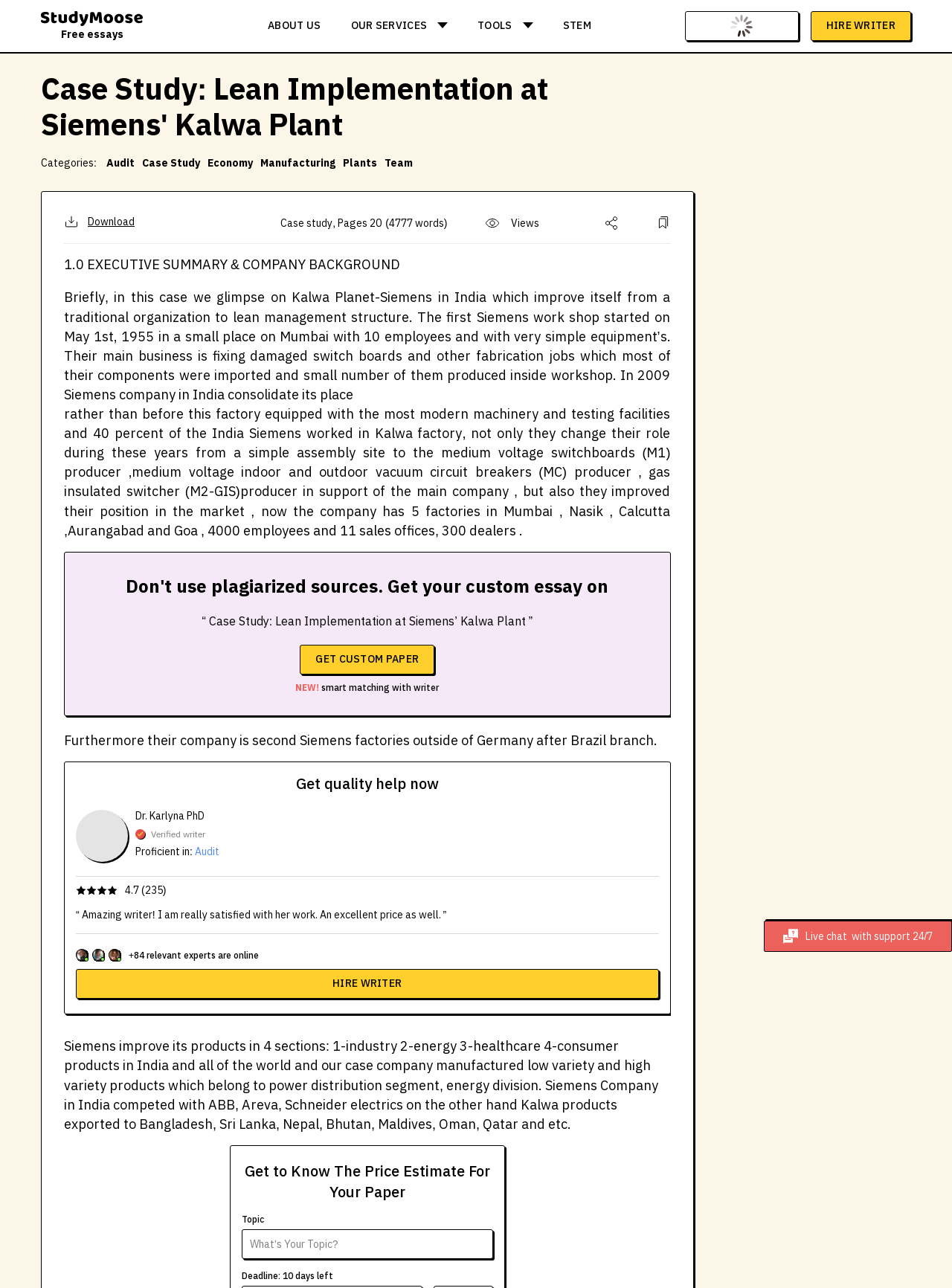Construct a thorough caption encompassing all aspects of the webpage.

This webpage appears to be a case study on Lean Implementation at Siemens' Kalwa Plant, provided by StudyMoose.com. At the top of the page, there is a navigation bar with links to "ABOUT US", "STEM", and "HIRE WRITER". Below the navigation bar, there is a heading that displays the title of the case study.

On the left side of the page, there are several links to categories, including "Audit", "Case Study", "Economy", "Manufacturing", "Plants", and "Team". Below these links, there is a section that provides information about the case study, including the number of pages, words, and views.

The main content of the page is divided into several sections, each describing a different aspect of Siemens' Kalwa Plant. The text is written in a formal tone and provides detailed information about the company's history, products, and implementation of lean management structure.

On the right side of the page, there is a section that promotes the services of StudyMoose.com, including a call-to-action button to "GET CUSTOM PAPER" and a section that showcases a verified writer, Dr. Karlyna PhD, with a rating of 4.7 and a quote from a satisfied customer.

At the bottom of the page, there is a section that allows users to get a price estimate for their paper and a live chat support option that is available 24/7.